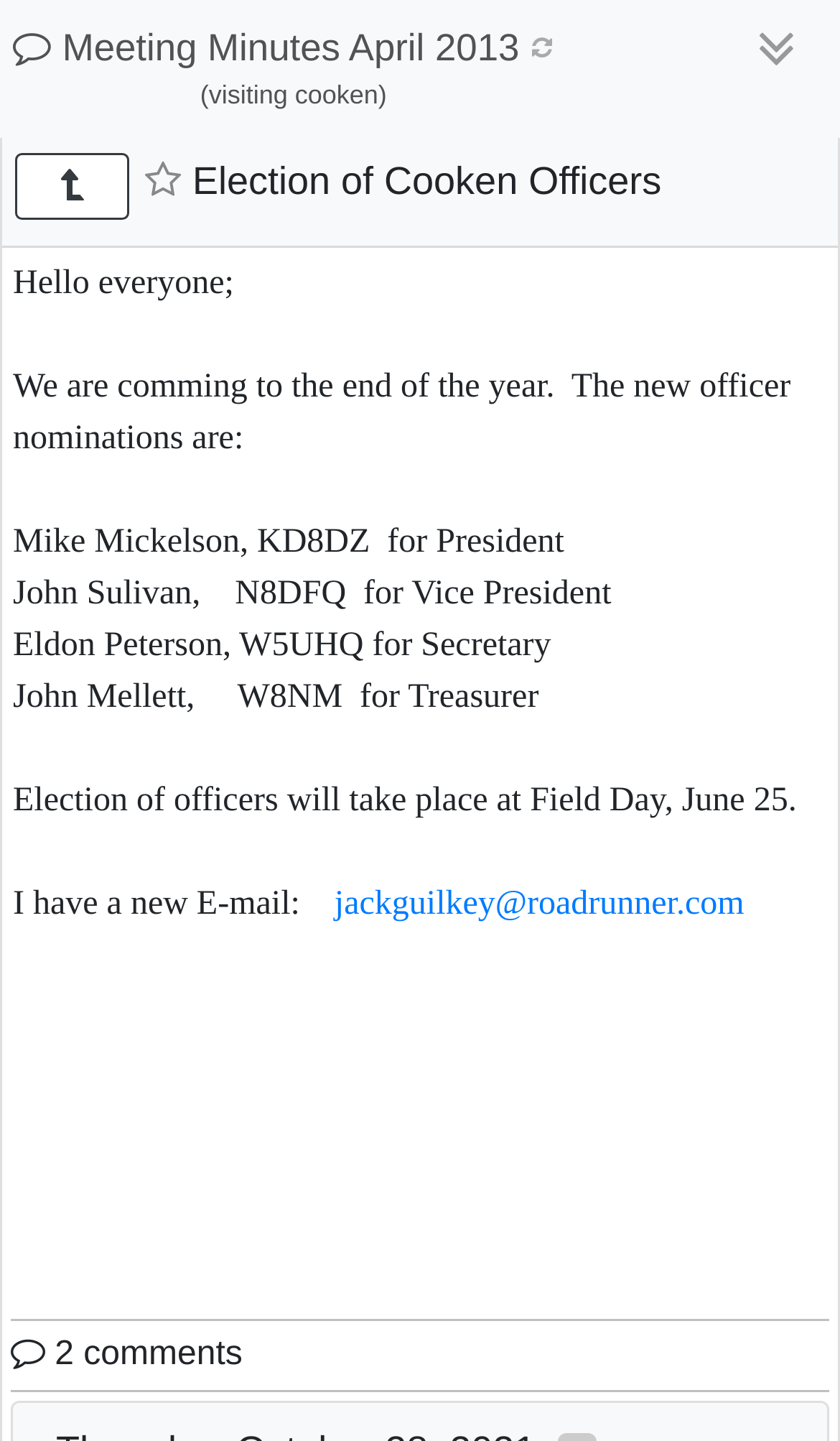Provide the bounding box coordinates, formatted as (top-left x, top-left y, bottom-right x, bottom-right y), with all values being floating point numbers between 0 and 1. Identify the bounding box of the UI element that matches the description: Meeting Minutes April 2013

[0.015, 0.013, 0.657, 0.053]